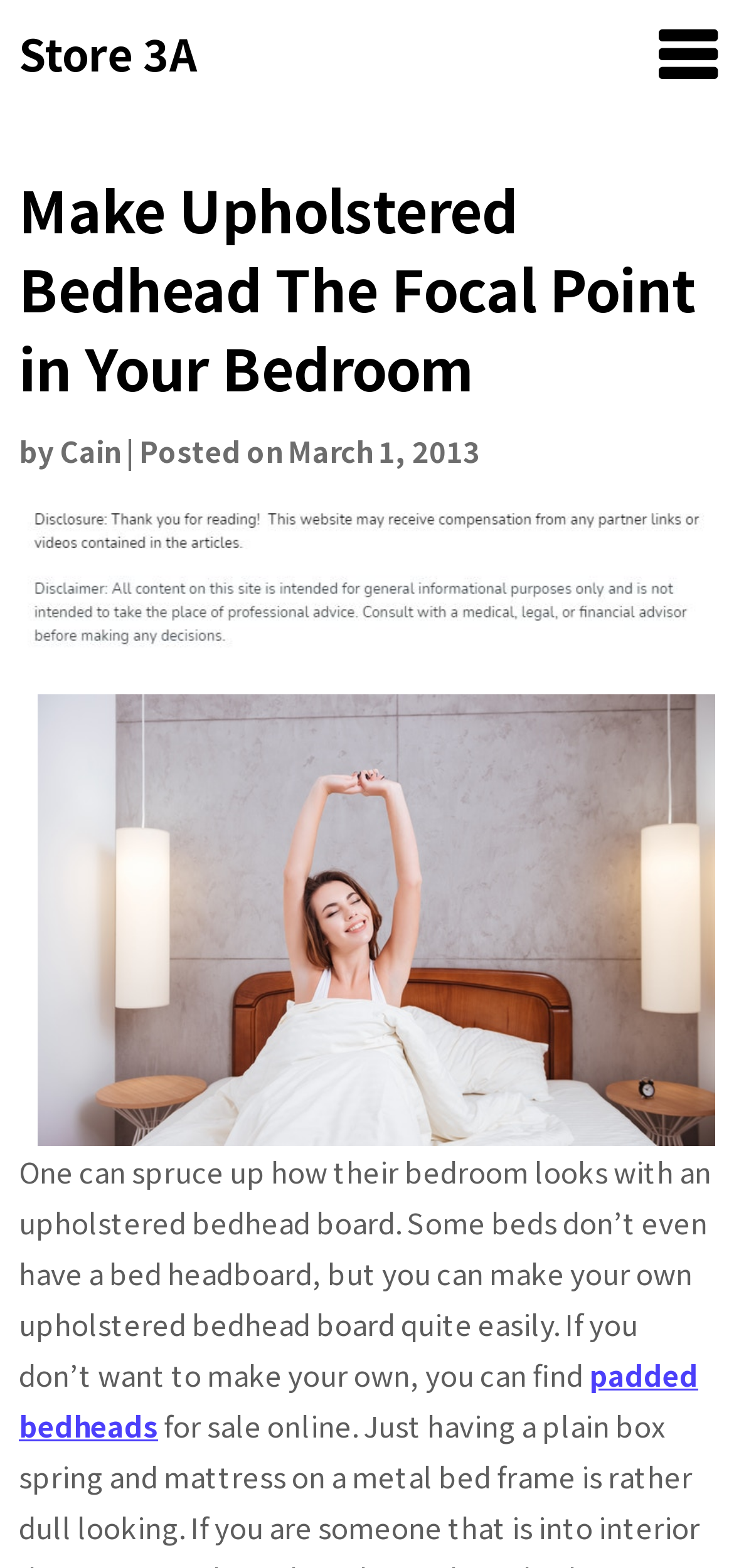Give a detailed overview of the webpage's appearance and contents.

The webpage appears to be a blog post or article about making an upholstered bedhead the focal point in a bedroom. At the top left of the page, there is a heading that reads "Store 3A" and a link with the same text. Below this, there is a button with an icon, likely a navigation or menu button, located at the top right corner of the page.

The main content of the page is divided into sections. The first section has a heading that reads "Make Upholstered Bedhead The Focal Point in Your Bedroom" and is accompanied by the author's name, "Cain", and the date "March 1, 2013". Below this, there is an image that takes up most of the width of the page.

The second section features another image, this time of an upholstered bedhead, which is positioned below the first image. Below the second image, there is a block of text that discusses the benefits of having an upholstered bedhead board and how it can be made or purchased. The text also includes a link to "padded bedheads" at the bottom.

Overall, the page has a simple layout with a clear hierarchy of headings, images, and text. The content is focused on providing information and guidance on creating an upholstered bedhead, with visuals to support the text.